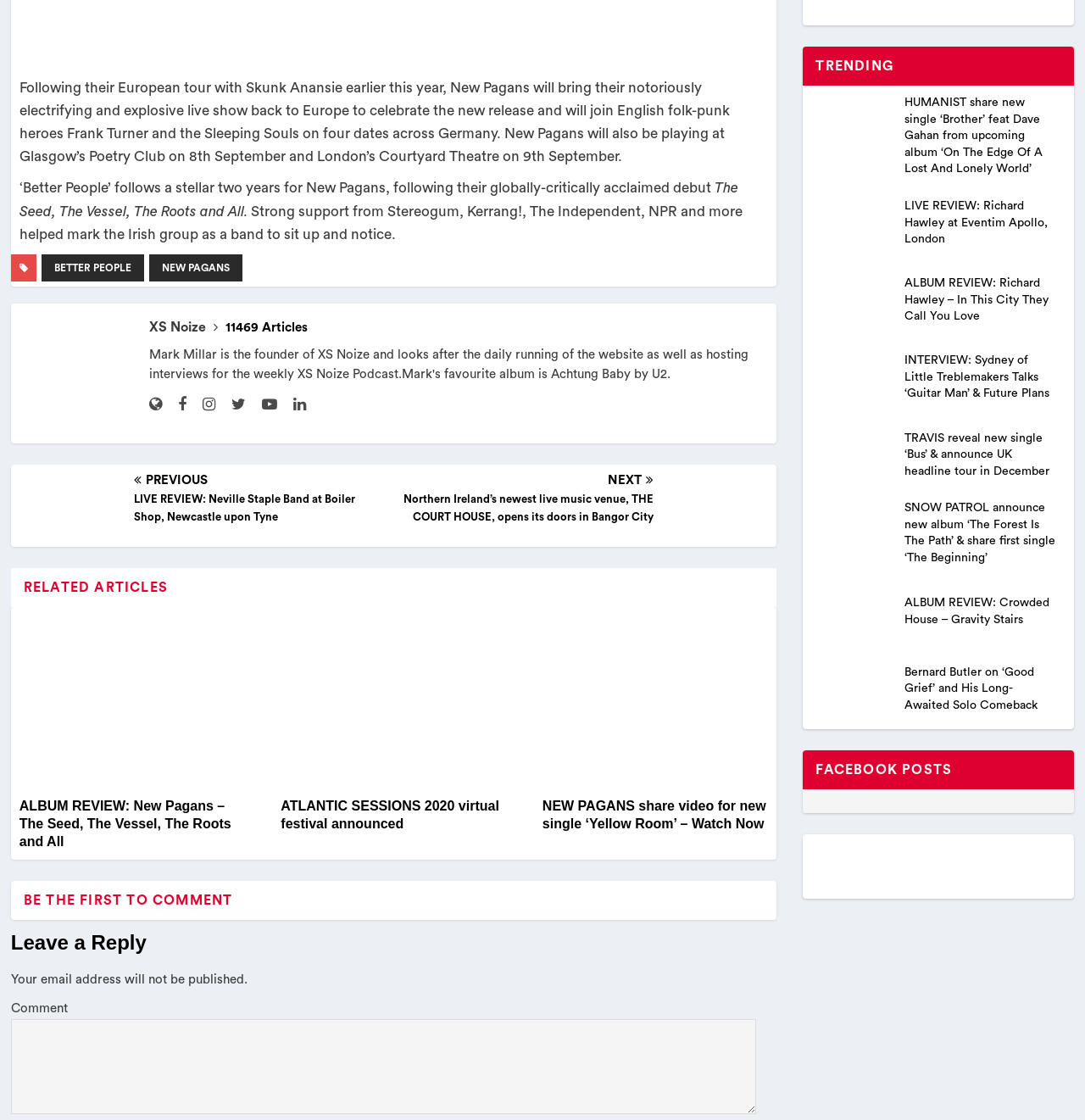Determine the bounding box coordinates for the HTML element described here: "alt="eire wave logo"".

[0.748, 0.787, 0.982, 0.798]